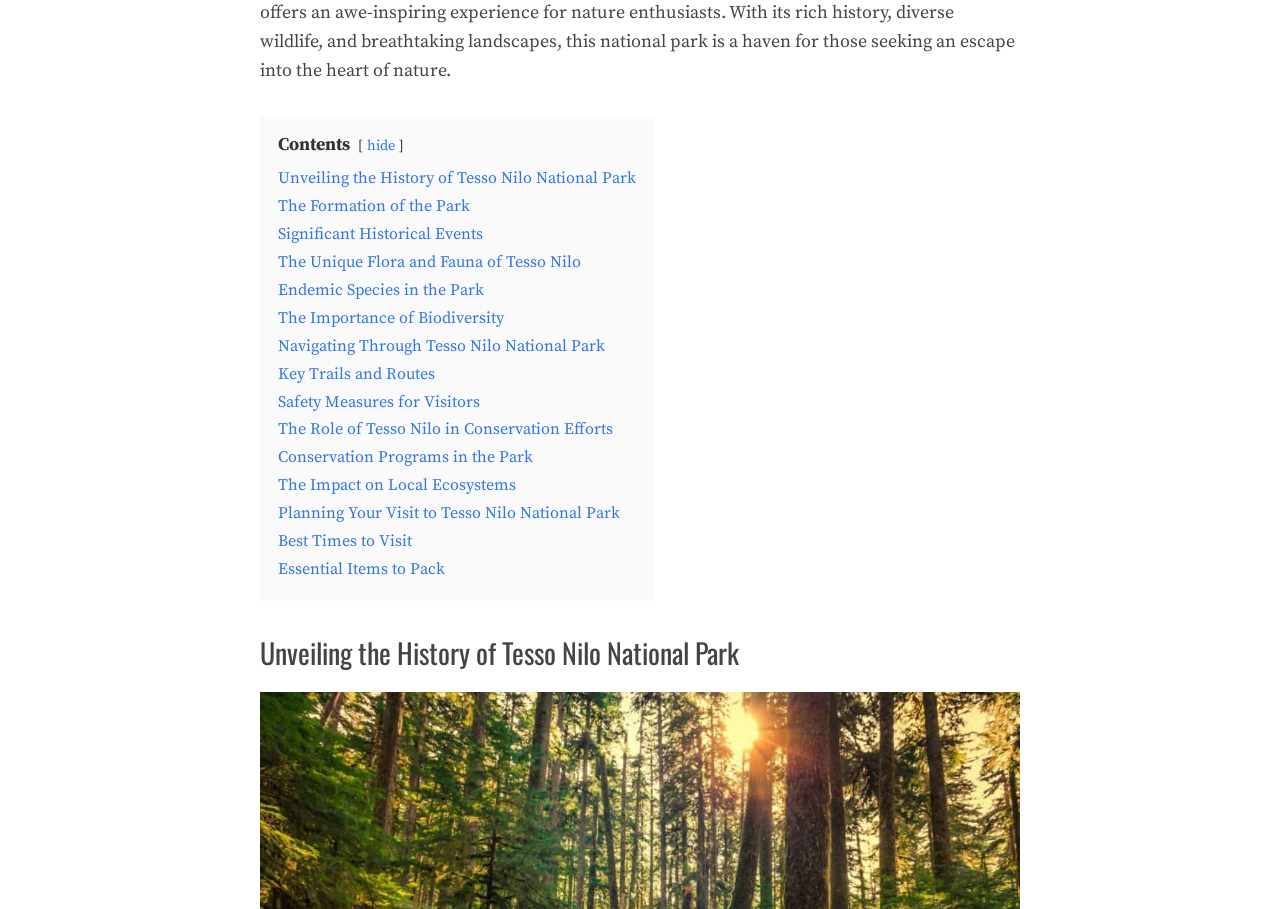Locate the UI element that matches the description Significant Historical Events in the webpage screenshot. Return the bounding box coordinates in the format (top-left x, top-left y, bottom-right x, bottom-right y), with values ranging from 0 to 1.

[0.217, 0.246, 0.377, 0.268]